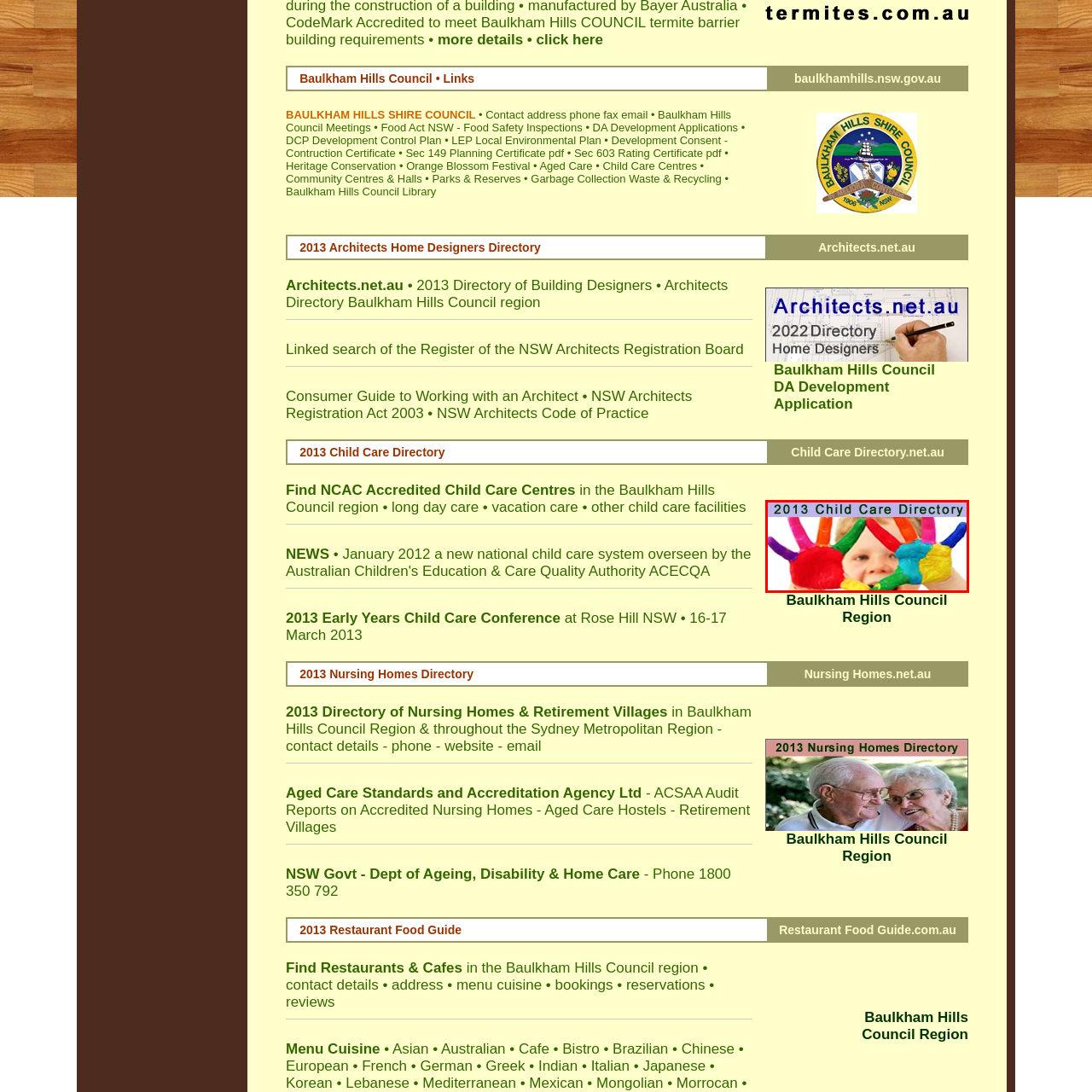Look at the image marked by the red box and respond with a single word or phrase: What is the title of the directory?

2013 Child Care Directory